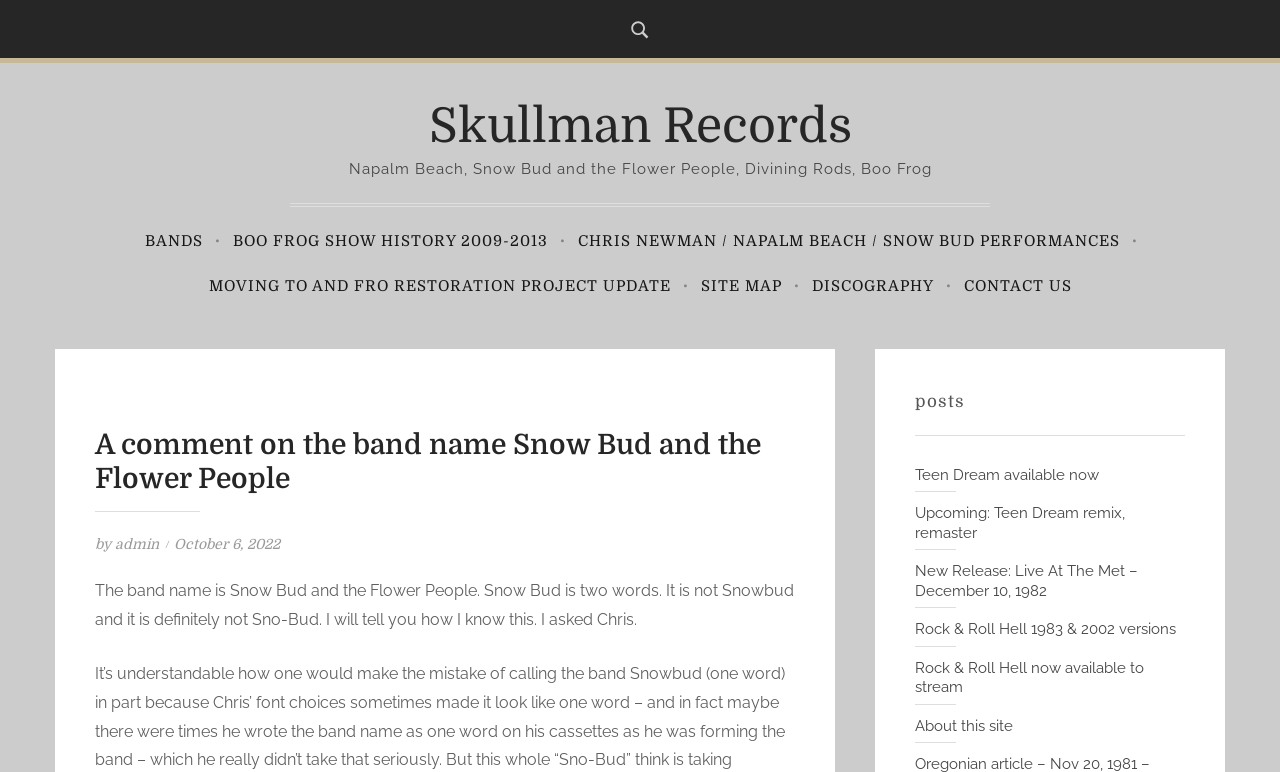Give the bounding box coordinates for the element described as: "Boo Frog show history 2009-2013".

[0.176, 0.284, 0.433, 0.342]